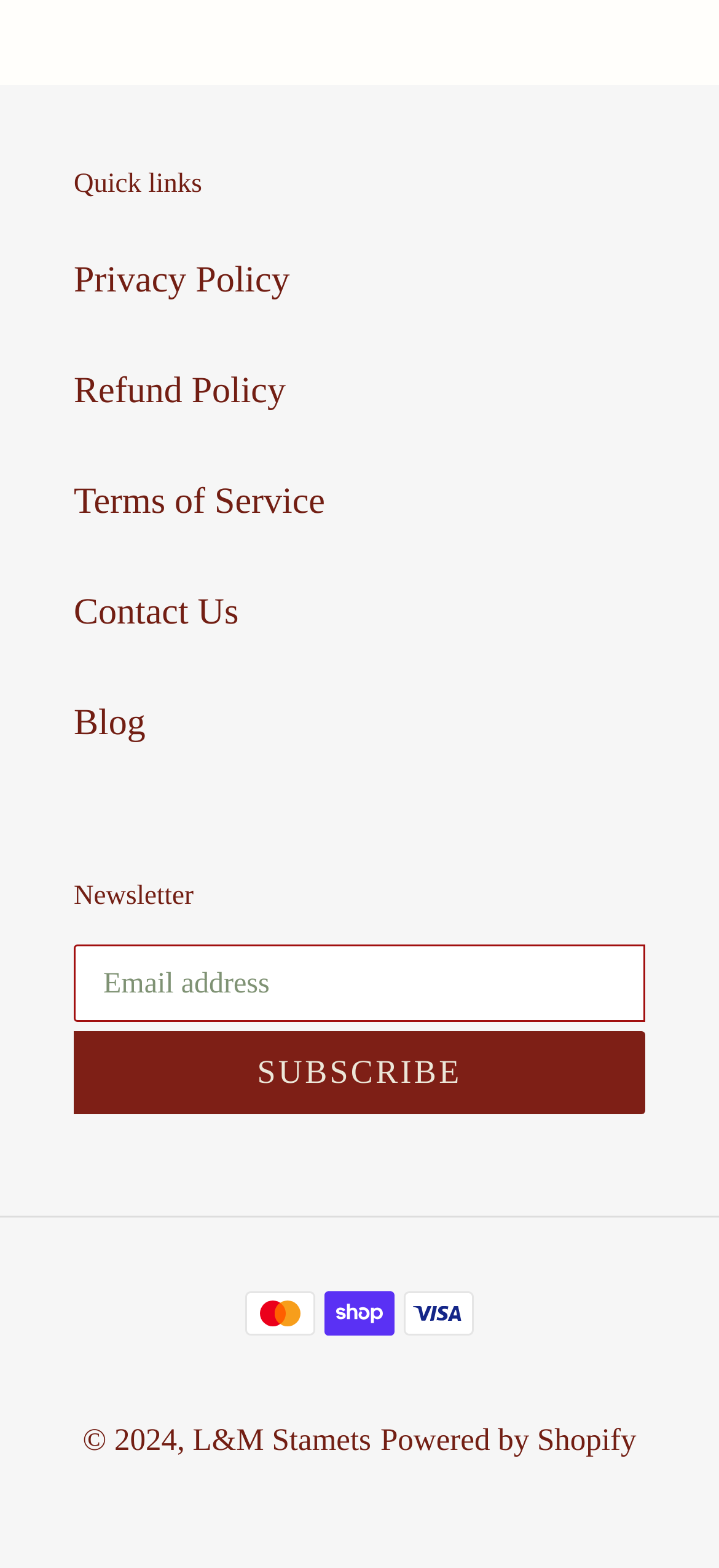Determine the bounding box coordinates of the target area to click to execute the following instruction: "View the privacy policy."

[0.103, 0.166, 0.403, 0.192]